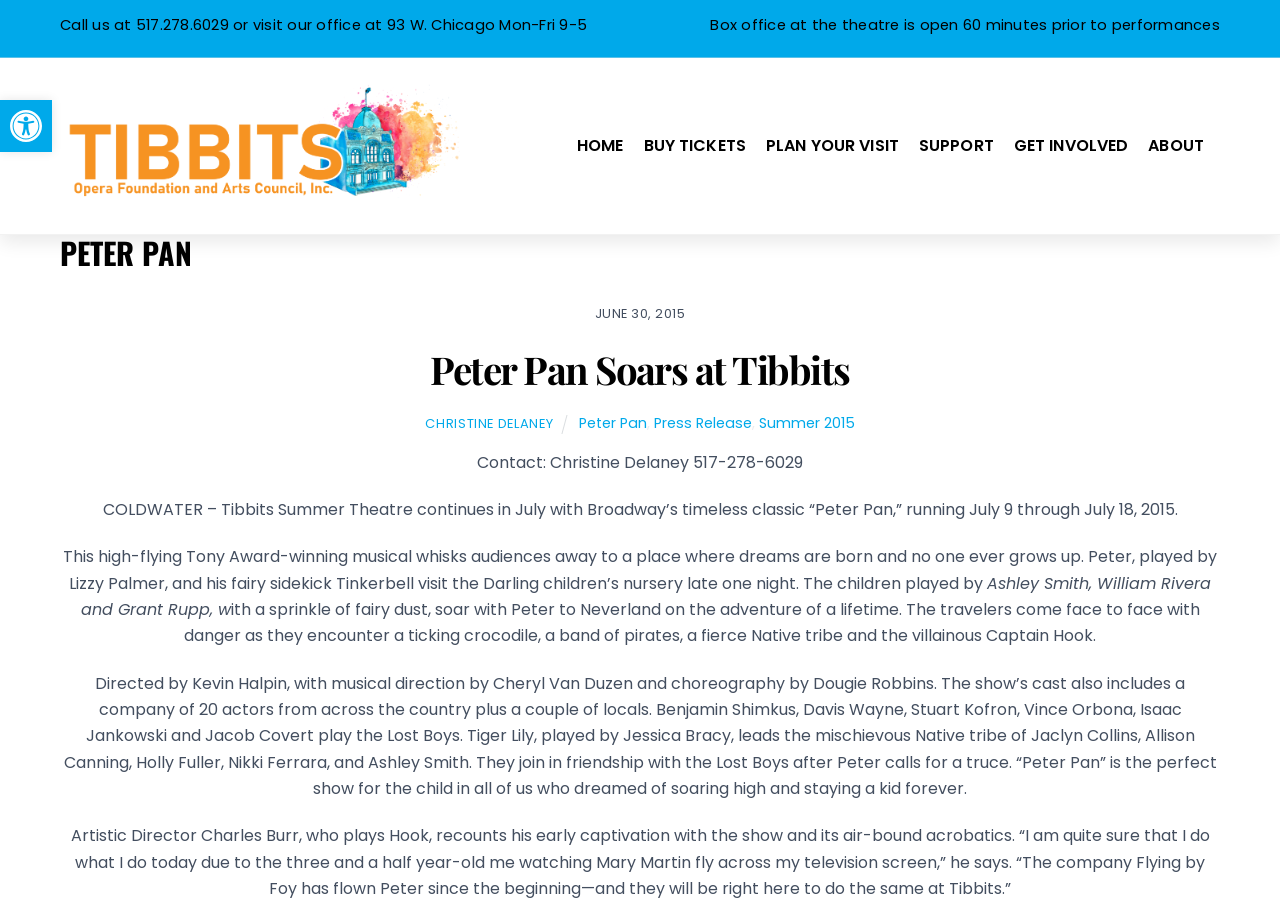Use the details in the image to answer the question thoroughly: 
What is the phone number to call?

The phone number to call is mentioned in the static text 'Call us at 517.278.6029 or visit our office at 93 W. Chicago Mon-Fri 9-5' at the top of the webpage.